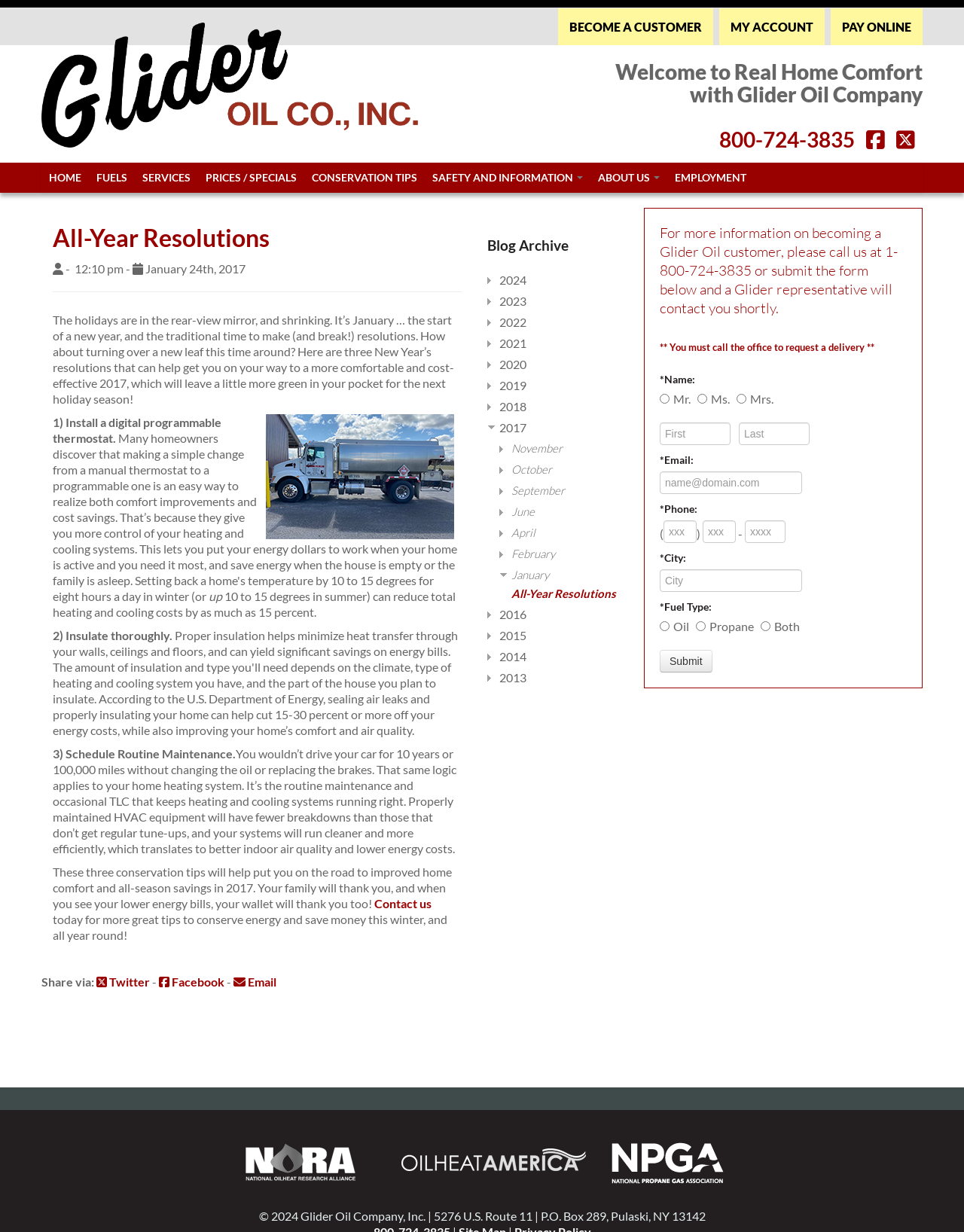Provide an in-depth description of the elements and layout of the webpage.

The webpage is about Glider Oil Company, an energy conservation company. At the top, there is a navigation menu with links to "HOME", "FUELS", "SERVICES", "PRICES / SPECIALS", "CONSERVATION TIPS", "ABOUT US", and "EMPLOYMENT". Below the navigation menu, there is a logo of Glider Oil Company on the left and a section with links to "BECOME A CUSTOMER", "MY ACCOUNT", "PAY ONLINE", and the company's phone number and social media links on the right.

The main content of the webpage is a blog post titled "All-Year Resolutions" with a heading and a separator line below it. The post discusses making New Year's resolutions to conserve energy and save money. It provides three tips: installing a digital programmable thermostat, insulating thoroughly, and scheduling routine maintenance. Each tip is accompanied by a brief explanation and a paragraph of text.

On the right side of the webpage, there is a section with links to "Blog Archive" and a list of years from 2013 to 2024, as well as months from January to November. Below this section, there is a call-to-action to contact Glider Oil Company for more information on becoming a customer.

At the bottom of the webpage, there is a form to submit to request more information, with fields for name, email, and phone number. There is also a note stating that customers must call the office to request a delivery.

Throughout the webpage, there are several images, including a logo of Glider Oil Company and an image related to the blog post. The overall layout is organized, with clear headings and concise text.